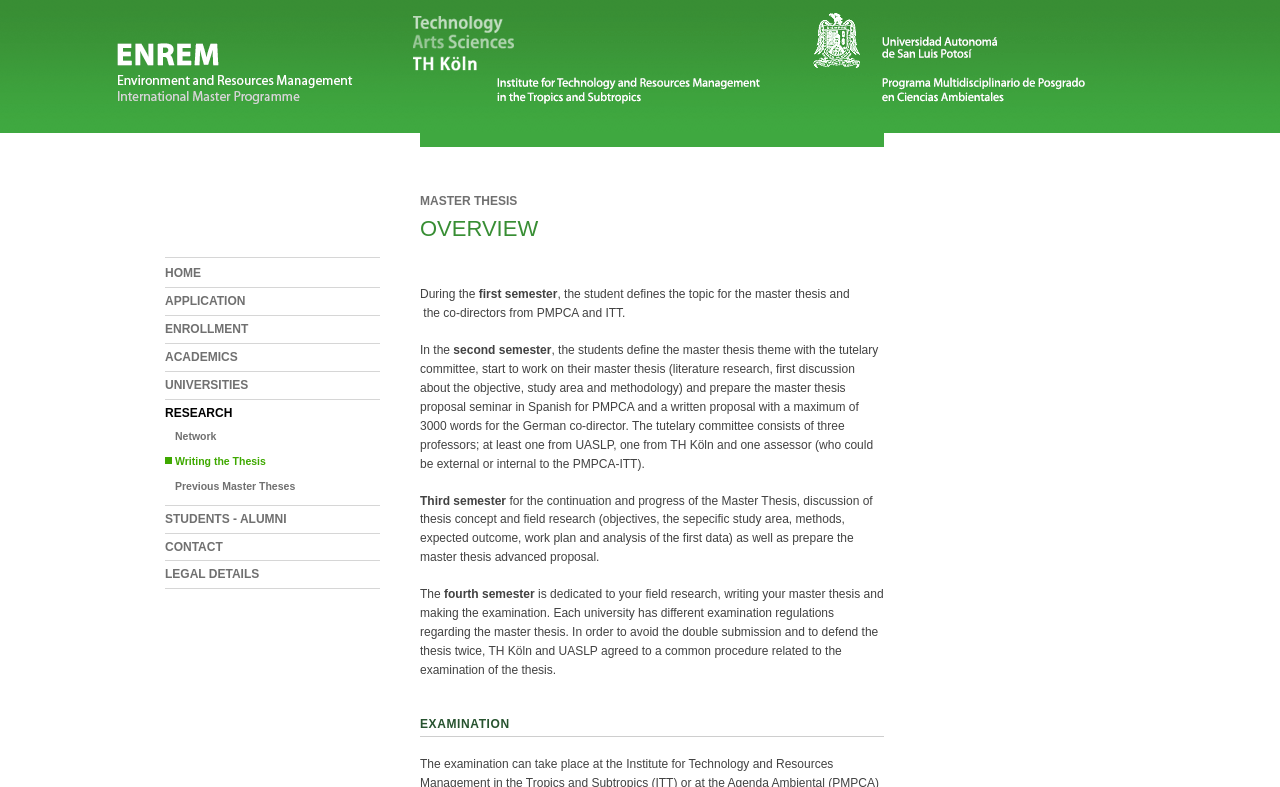Pinpoint the bounding box coordinates of the clickable area necessary to execute the following instruction: "Click on LEGAL DETAILS". The coordinates should be given as four float numbers between 0 and 1, namely [left, top, right, bottom].

[0.129, 0.719, 0.297, 0.743]